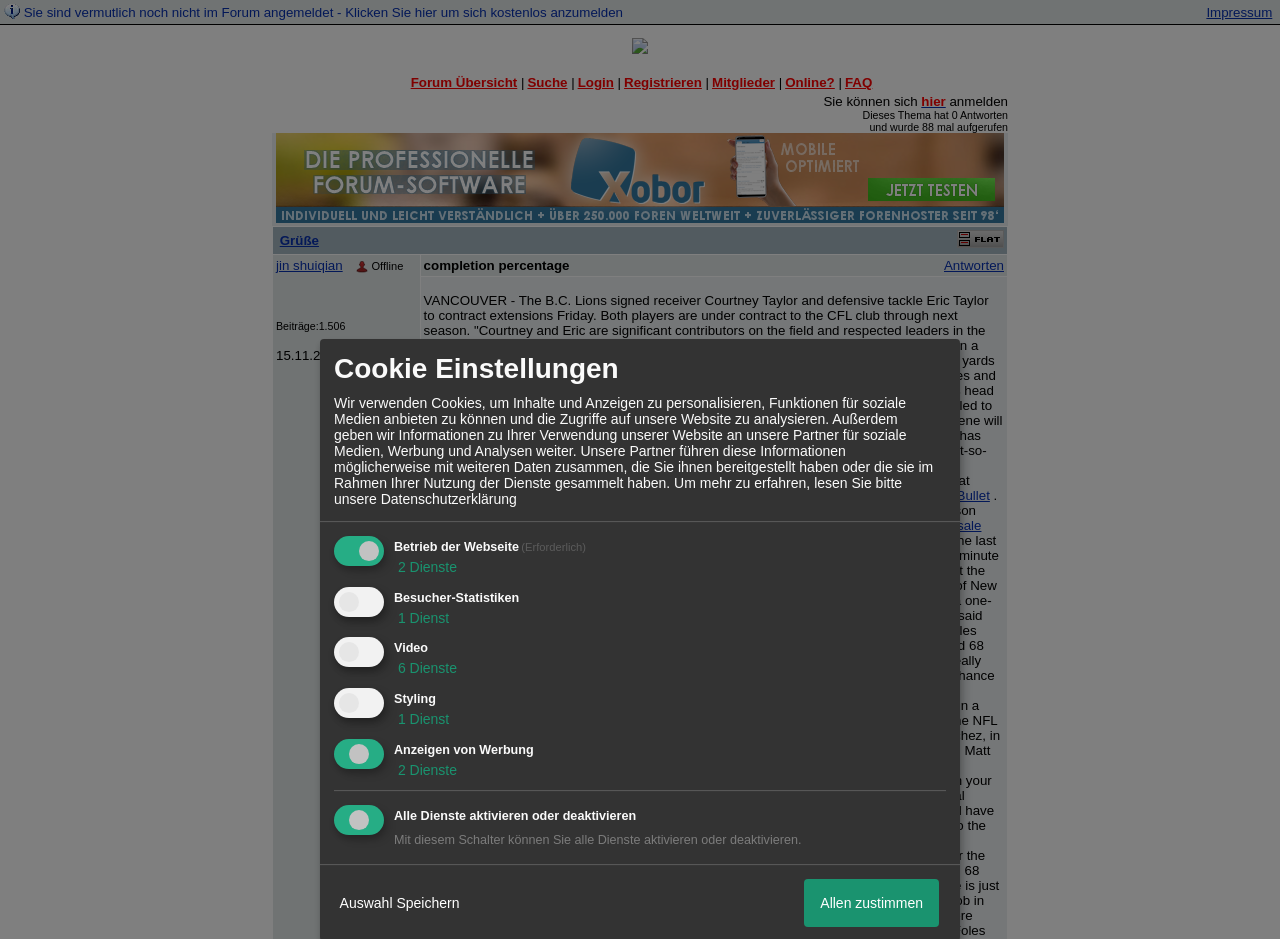Specify the bounding box coordinates of the region I need to click to perform the following instruction: "Search on the forum". The coordinates must be four float numbers in the range of 0 to 1, i.e., [left, top, right, bottom].

[0.412, 0.08, 0.443, 0.095]